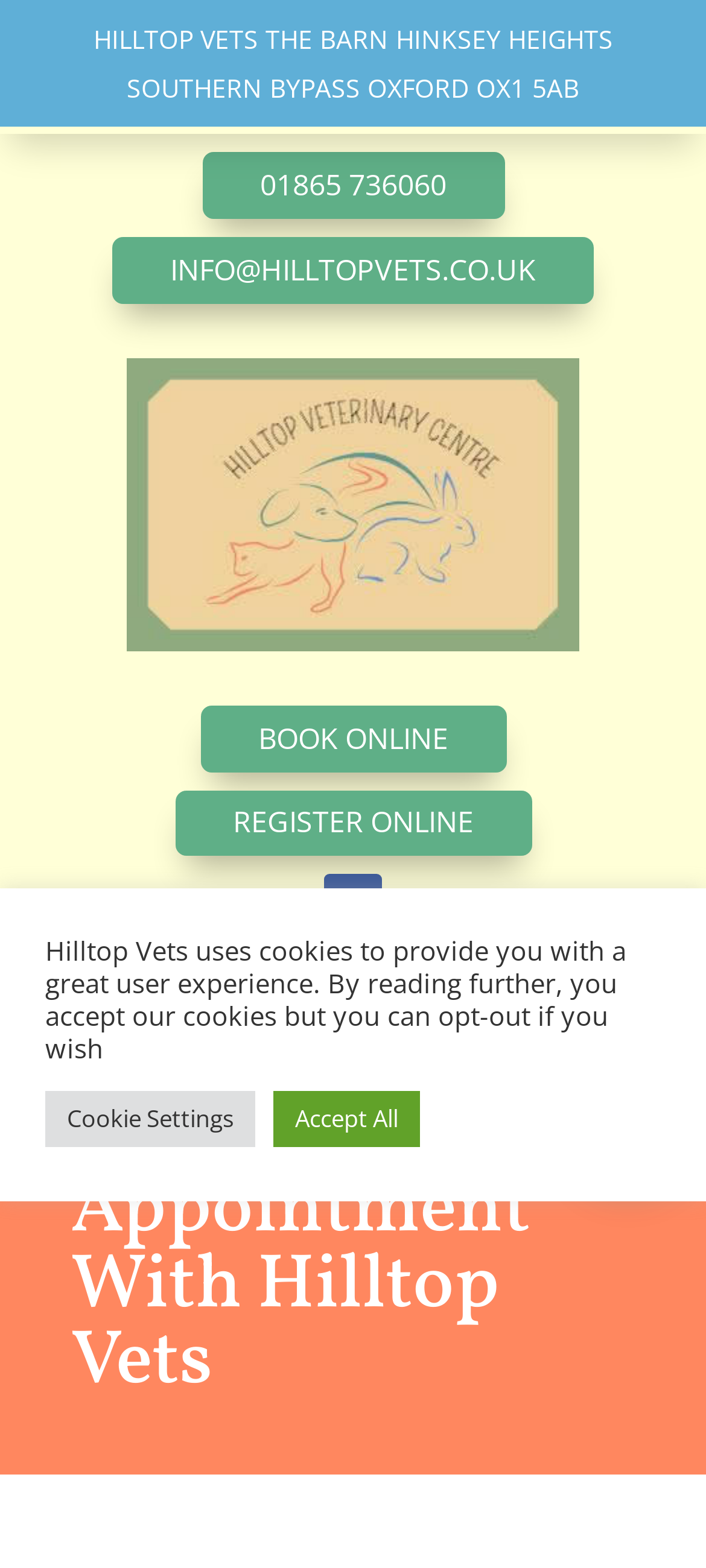Provide the bounding box coordinates for the UI element described in this sentence: "info@hilltopvets.co.uk". The coordinates should be four float values between 0 and 1, i.e., [left, top, right, bottom].

[0.159, 0.151, 0.841, 0.194]